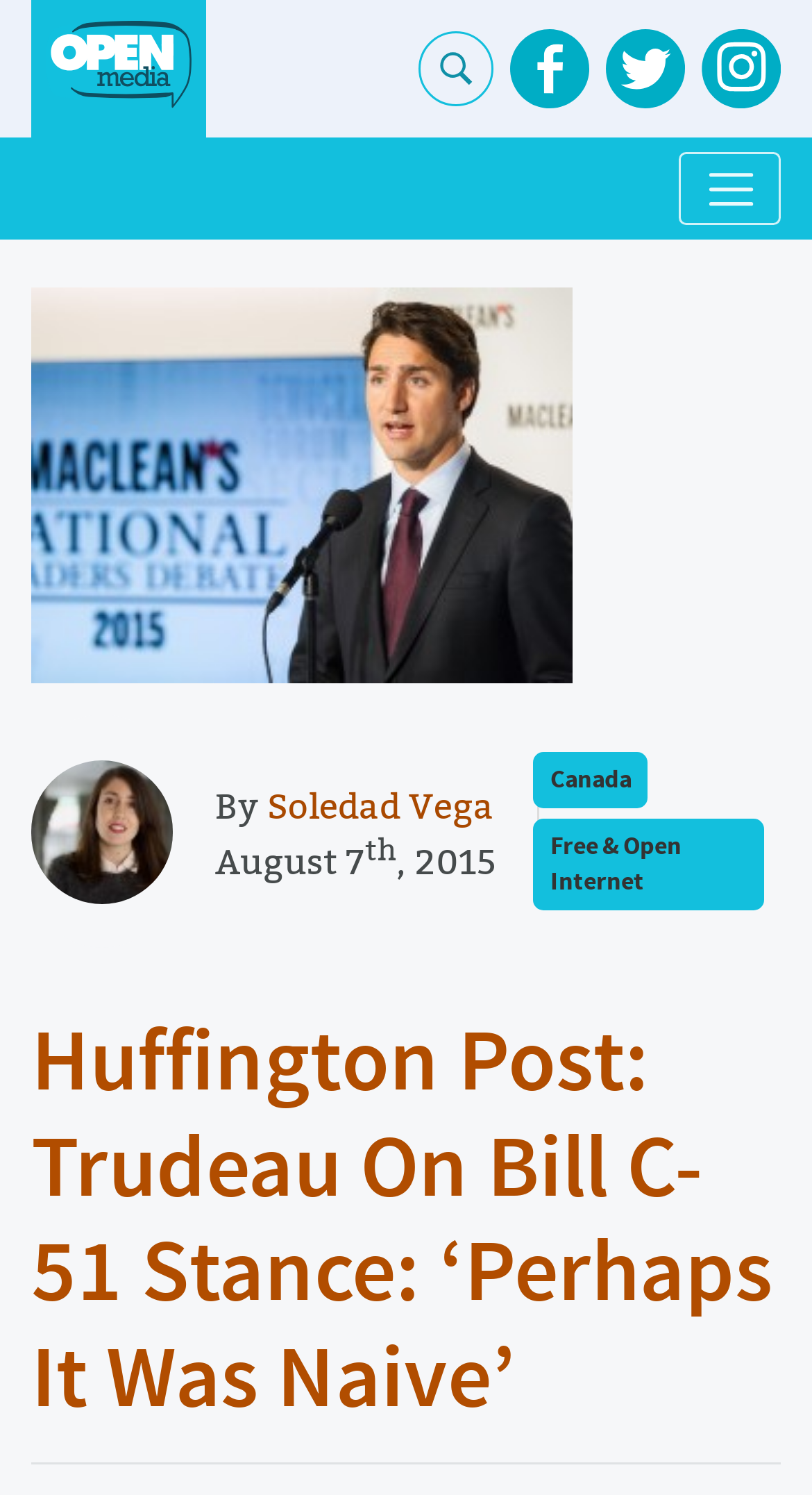Please provide a comprehensive answer to the question below using the information from the image: What social media platforms does OpenMedia have?

I found this by looking at the links to OpenMedia's social media pages, which are labeled as Facebook, Twitter, and Instagram.